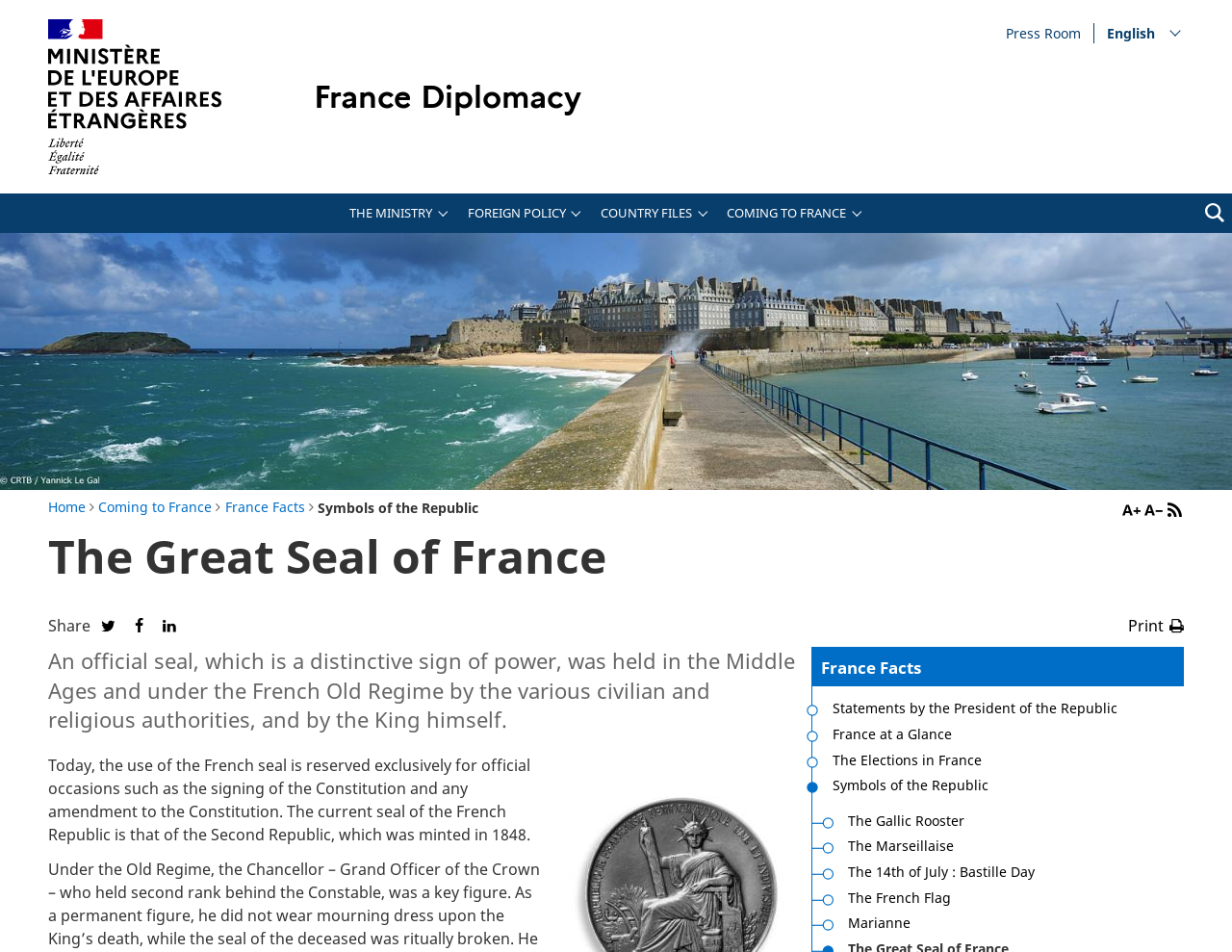What is the symbol of the Republic mentioned in the webpage?
Refer to the image and provide a one-word or short phrase answer.

Marianne